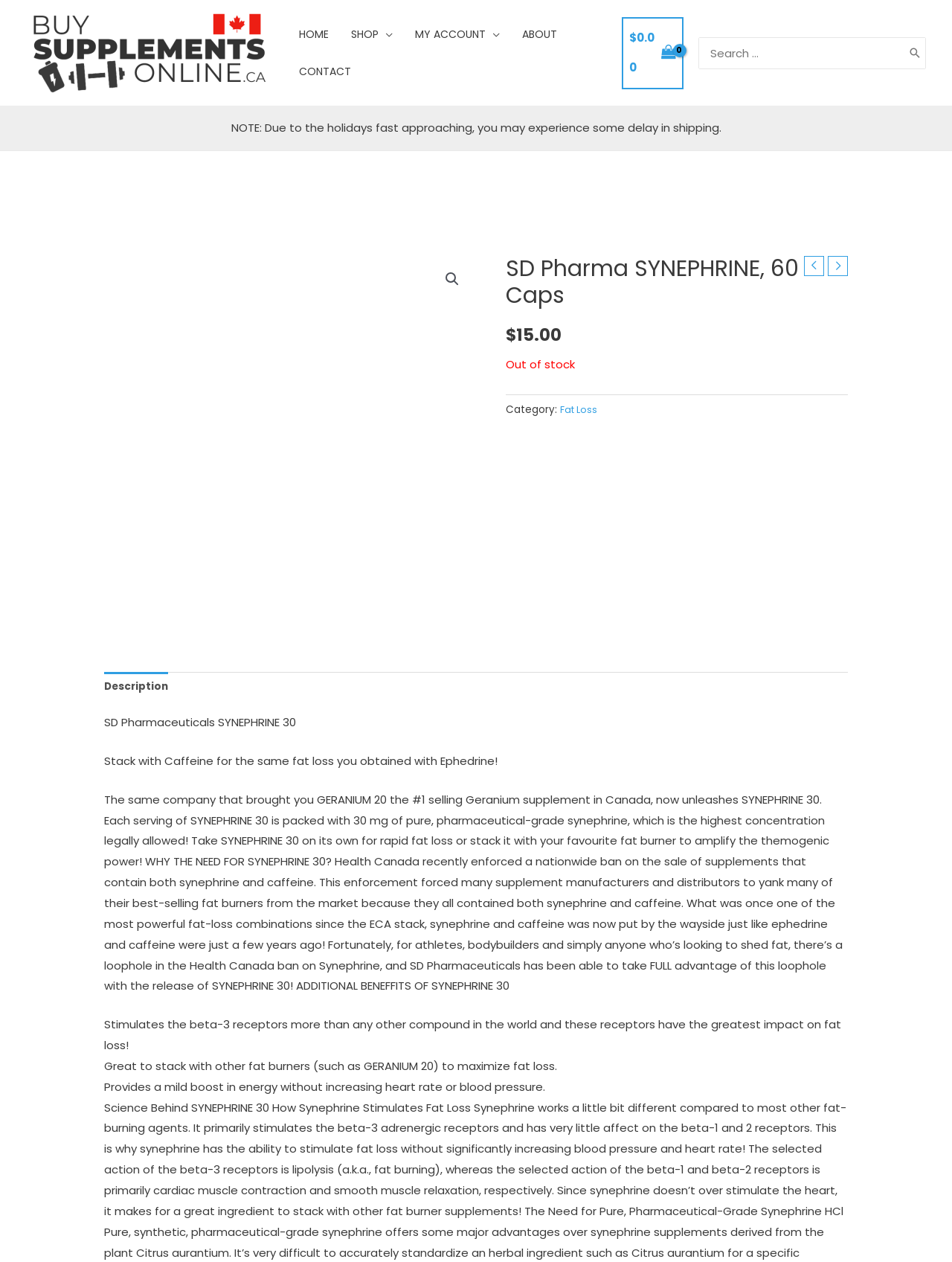Please determine the bounding box coordinates for the element that should be clicked to follow these instructions: "Go to home page".

[0.302, 0.015, 0.357, 0.04]